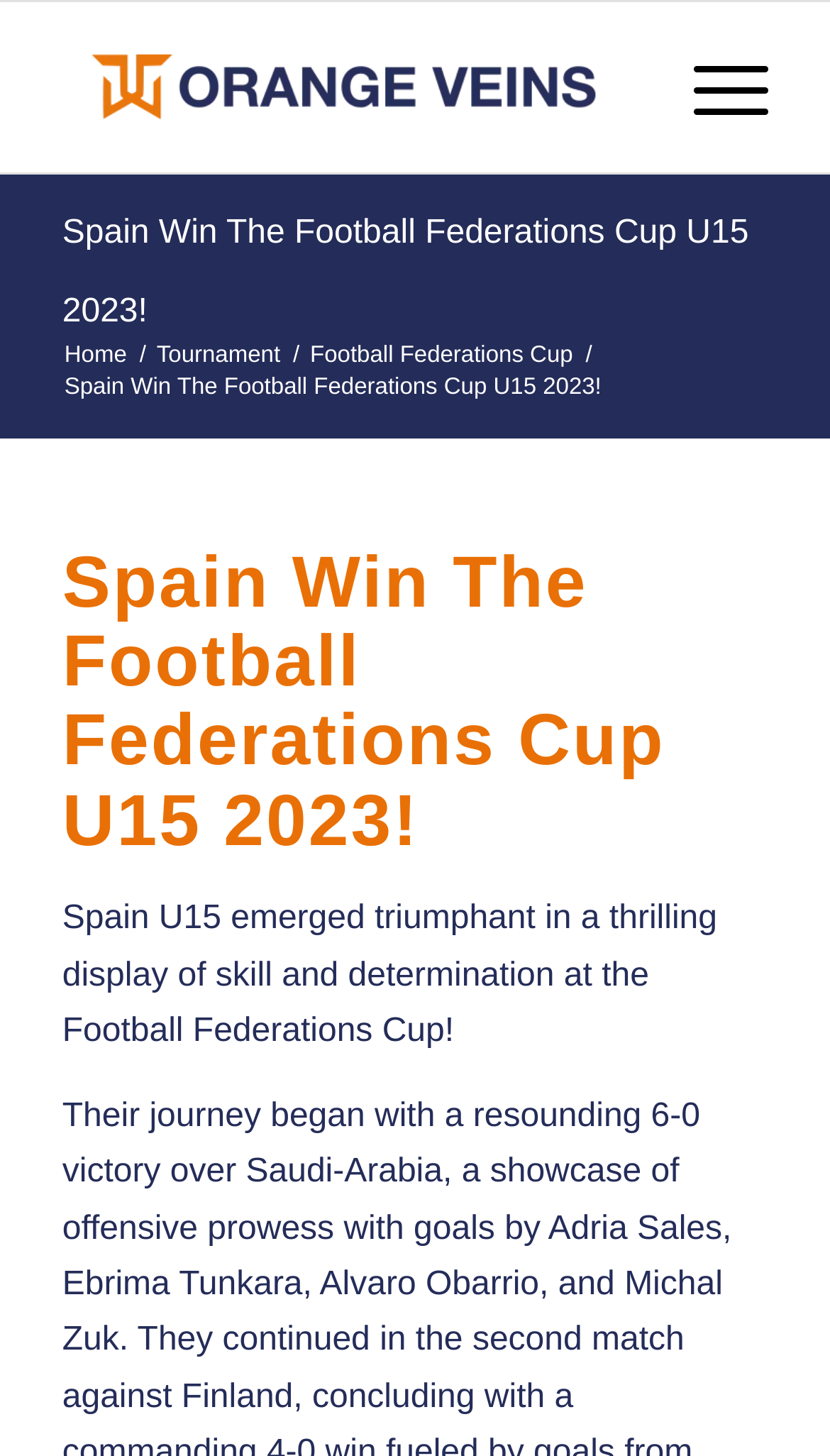Give a one-word or short phrase answer to this question: 
What is the age group of the Spanish team?

U15